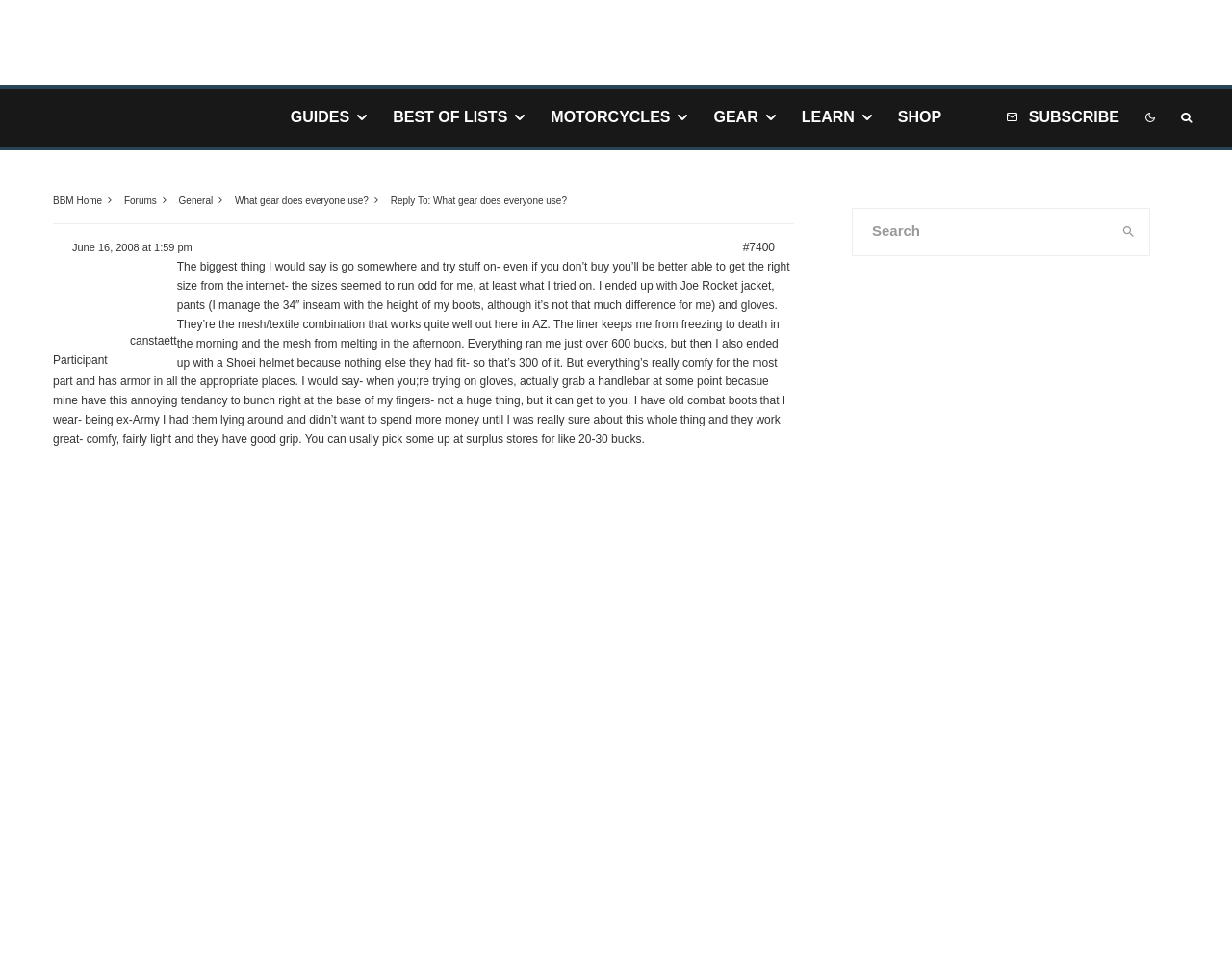Please specify the coordinates of the bounding box for the element that should be clicked to carry out this instruction: "Click on the GUIDES link". The coordinates must be four float numbers between 0 and 1, formatted as [left, top, right, bottom].

[0.226, 0.09, 0.31, 0.15]